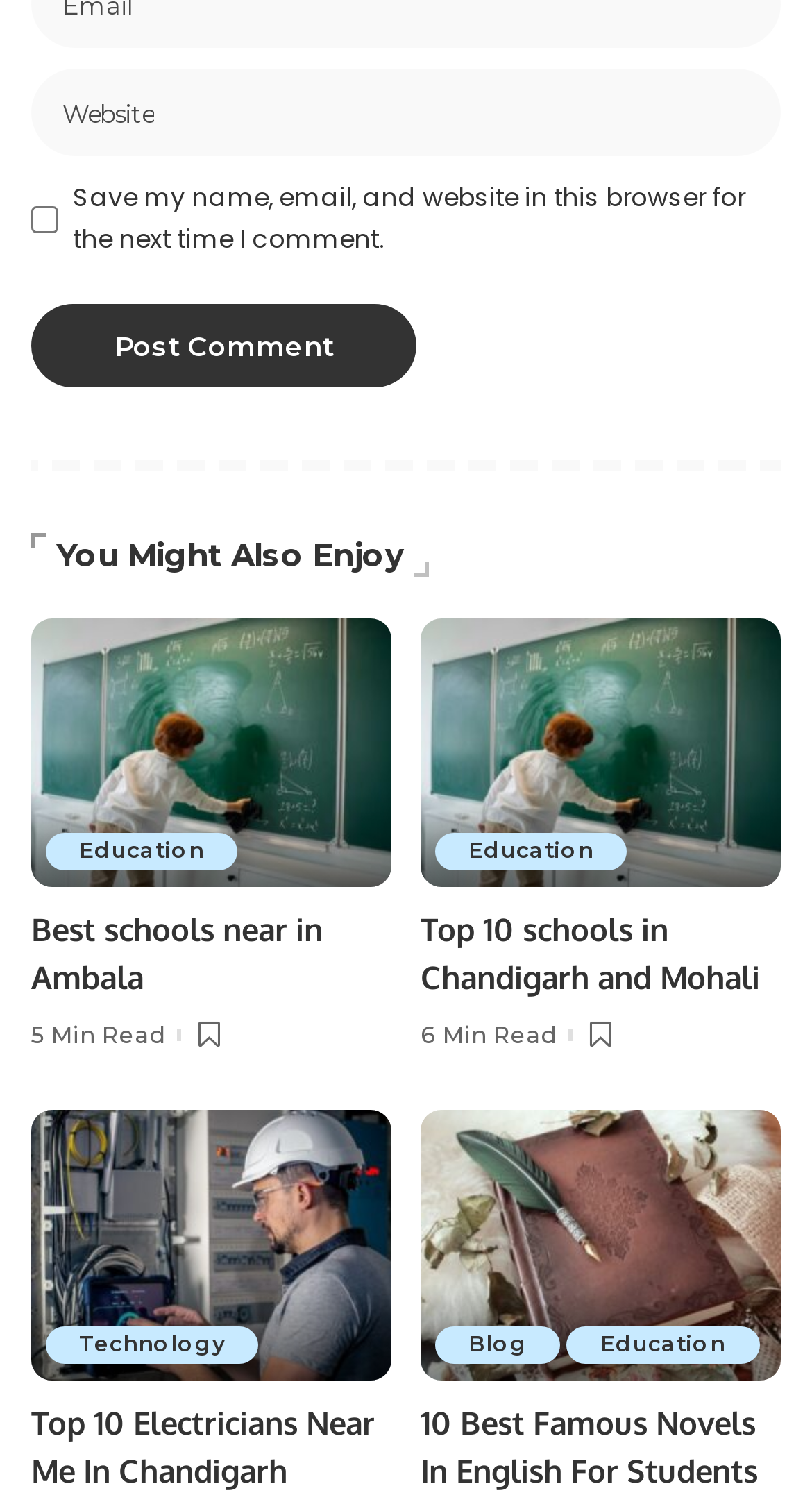How many minutes does it take to read the article '10 Best Famous Novels In English For Students'?
Please give a detailed and elaborate explanation in response to the question.

I searched for the article '10 Best Famous Novels In English For Students' and found the corresponding StaticText element [898] which says '6 Min Read'. However, there is no time specified for this article. The time '6 Min Read' is actually for the article 'Top 10 schools in Chandigarh and Mohali'.